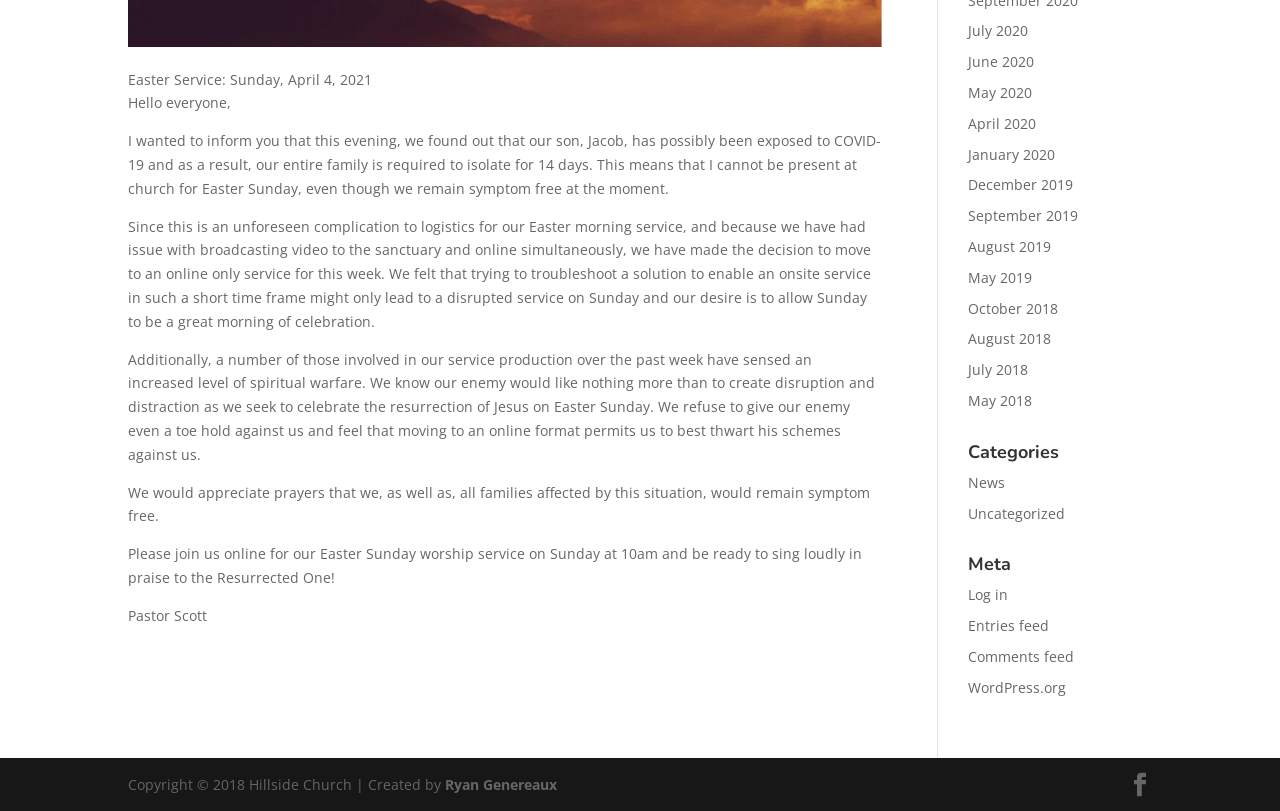For the following element description, predict the bounding box coordinates in the format (top-left x, top-left y, bottom-right x, bottom-right y). All values should be floating point numbers between 0 and 1. Description: January 2020

[0.756, 0.178, 0.824, 0.202]